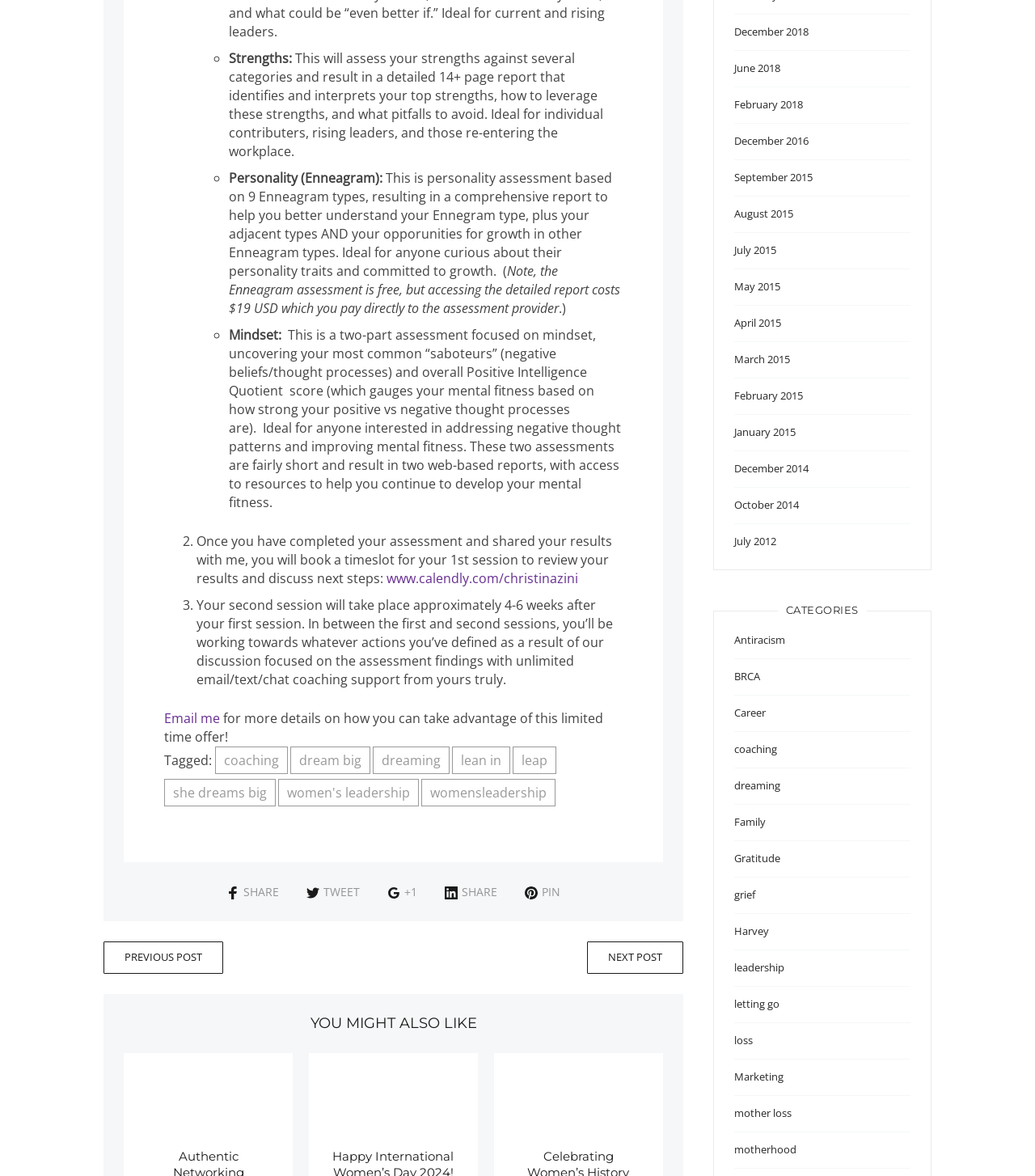What is the focus of the Mindset assessment?
Answer with a single word or phrase, using the screenshot for reference.

Saboteurs and Positive Intelligence Quotient